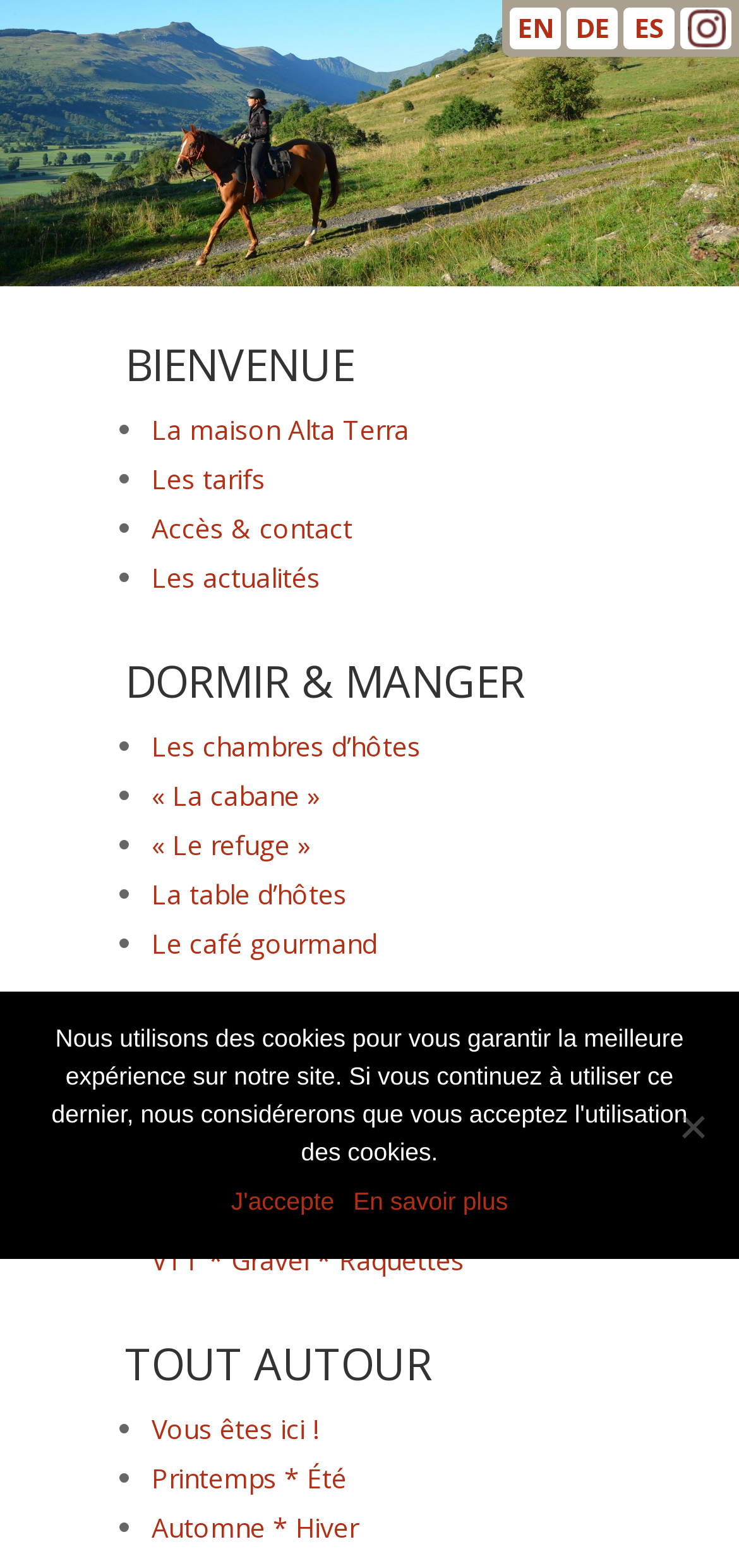Predict the bounding box coordinates of the area that should be clicked to accomplish the following instruction: "read Times Higher Education World University Rankings 2024". The bounding box coordinates should consist of four float numbers between 0 and 1, i.e., [left, top, right, bottom].

None